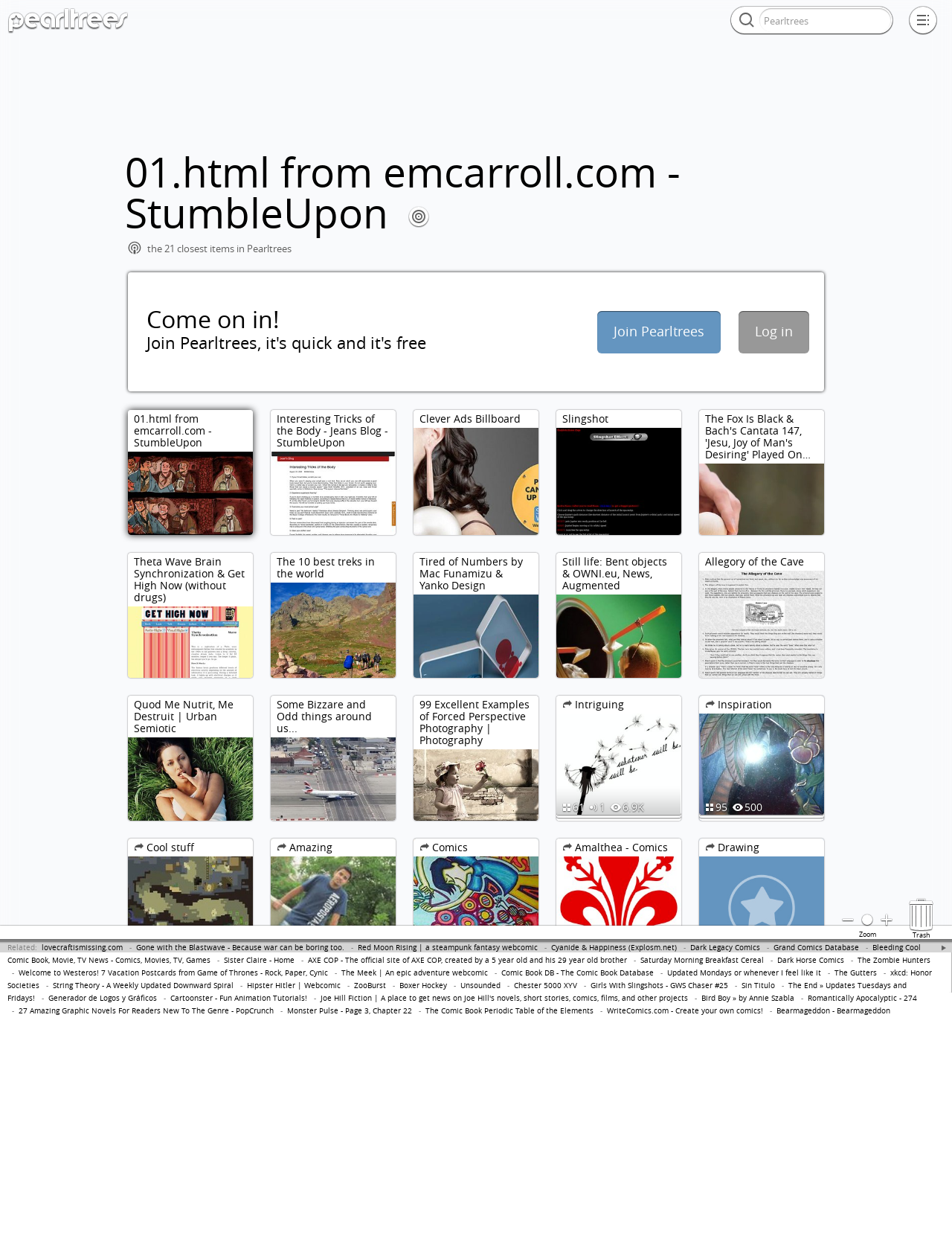Give a complete and precise description of the webpage's appearance.

This webpage appears to be a collection of interesting articles, comics, and websites, organized into various categories. At the top of the page, there are several static text elements, including "Related", "Join Pearltrees", and "Organize everything with Pearltrees!". Below these, there are several sections of links and text, each with its own heading.

On the left side of the page, there are several categories, including "Popular", "Trending", and "Cool stuff", each with a list of links and text descriptions. These categories are followed by a section of links to various websites, including comics, webcomics, and online articles.

In the middle of the page, there is a section of text elements, each with a title and a brief description. These titles include "Interesting Tricks of the Body", "Clever Ads Billboard", and "The 10 best treks in the world". Below these, there are several more sections of links and text, including "Inspiration", "Amazing", and "Comics".

On the right side of the page, there is a section of buttons and text elements, including a search bar, a "Zoom" button, and a "Trash" button. Below these, there are several more sections of links and text, including "Related" and "Sister Claire - Home".

Throughout the page, there are numerous links to various websites, comics, and online articles, each with its own title and brief description. The page appears to be a curated collection of interesting and entertaining content, organized into various categories and sections.